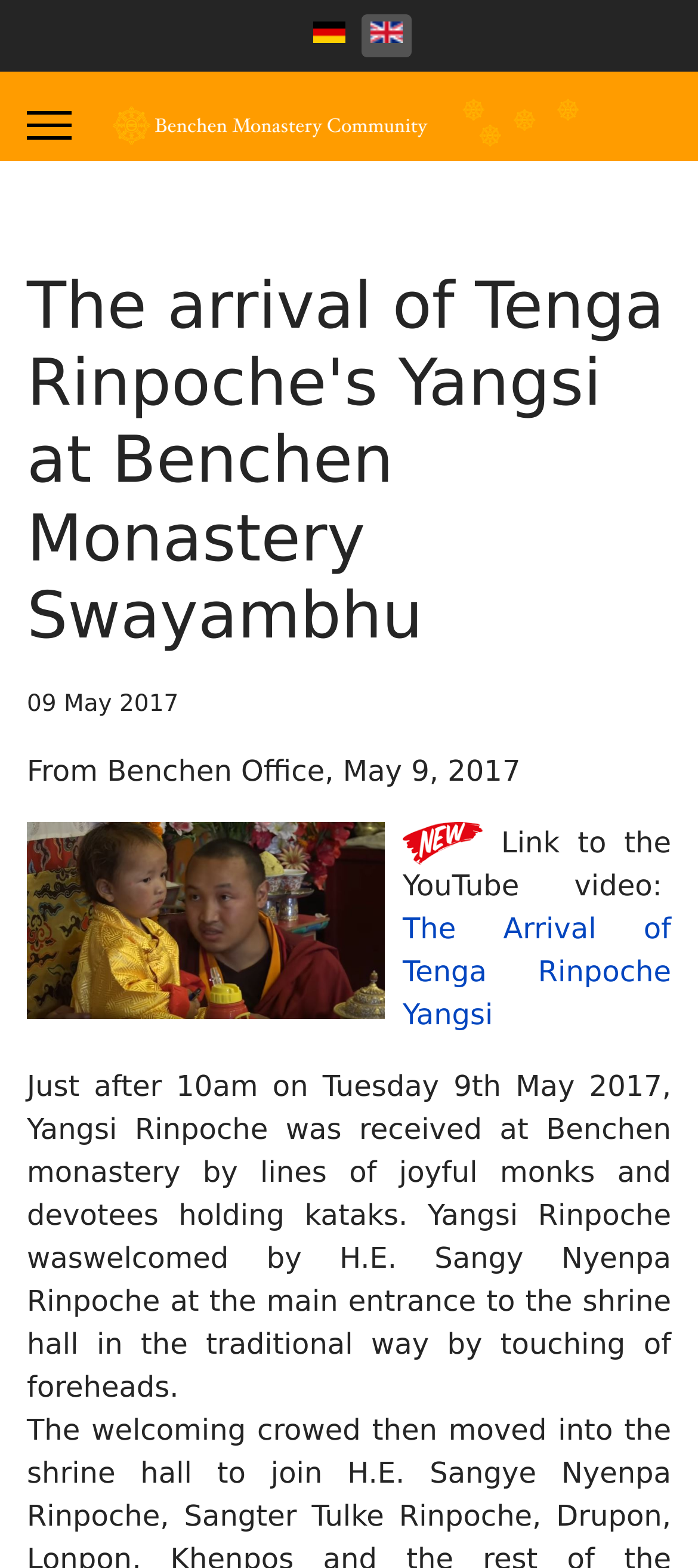What is the main heading of this webpage? Please extract and provide it.

The arrival of Tenga Rinpoche's Yangsi at Benchen Monastery Swayambhu